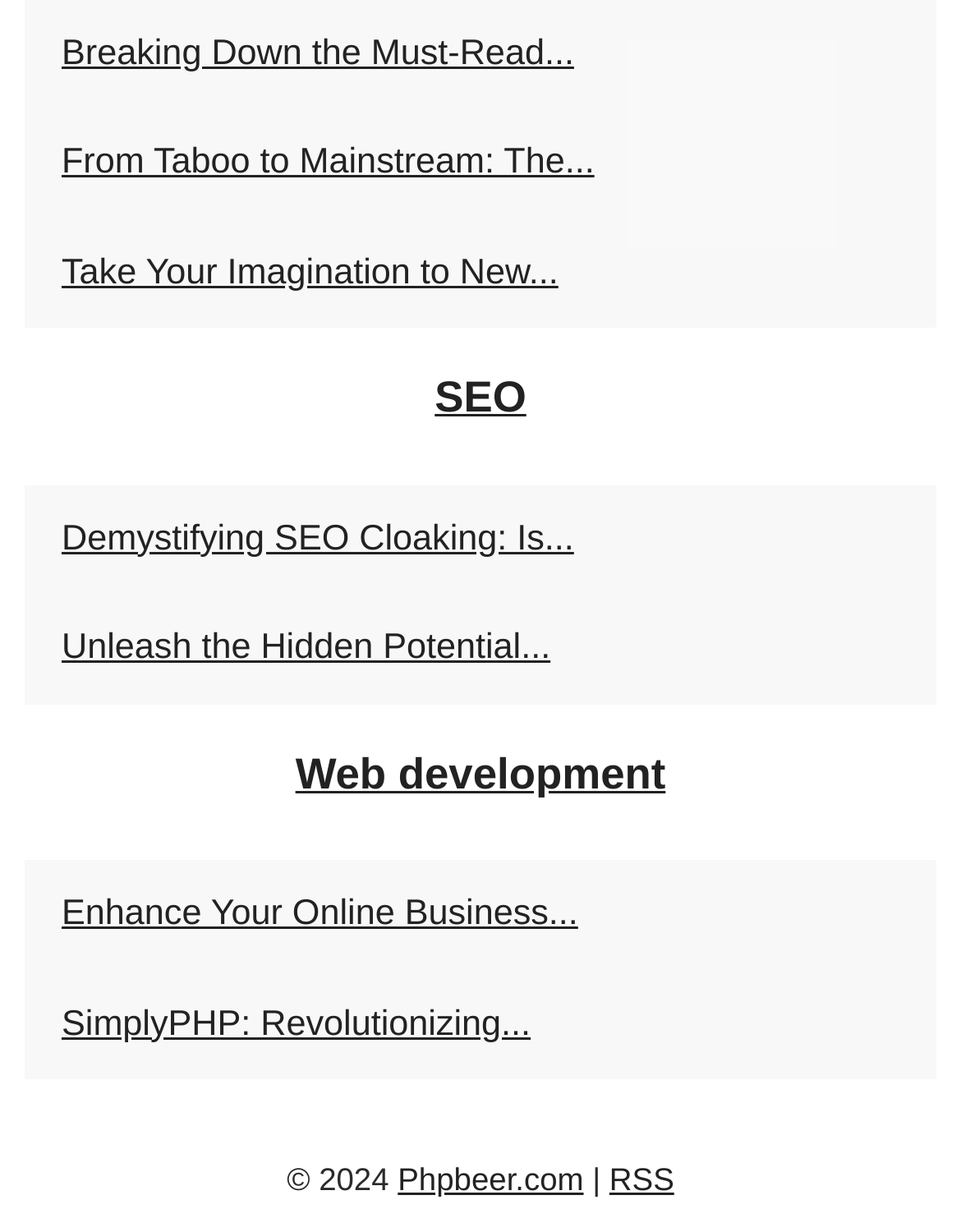Locate the bounding box coordinates of the clickable region necessary to complete the following instruction: "Visit Phpbeer.com". Provide the coordinates in the format of four float numbers between 0 and 1, i.e., [left, top, right, bottom].

[0.414, 0.942, 0.607, 0.972]